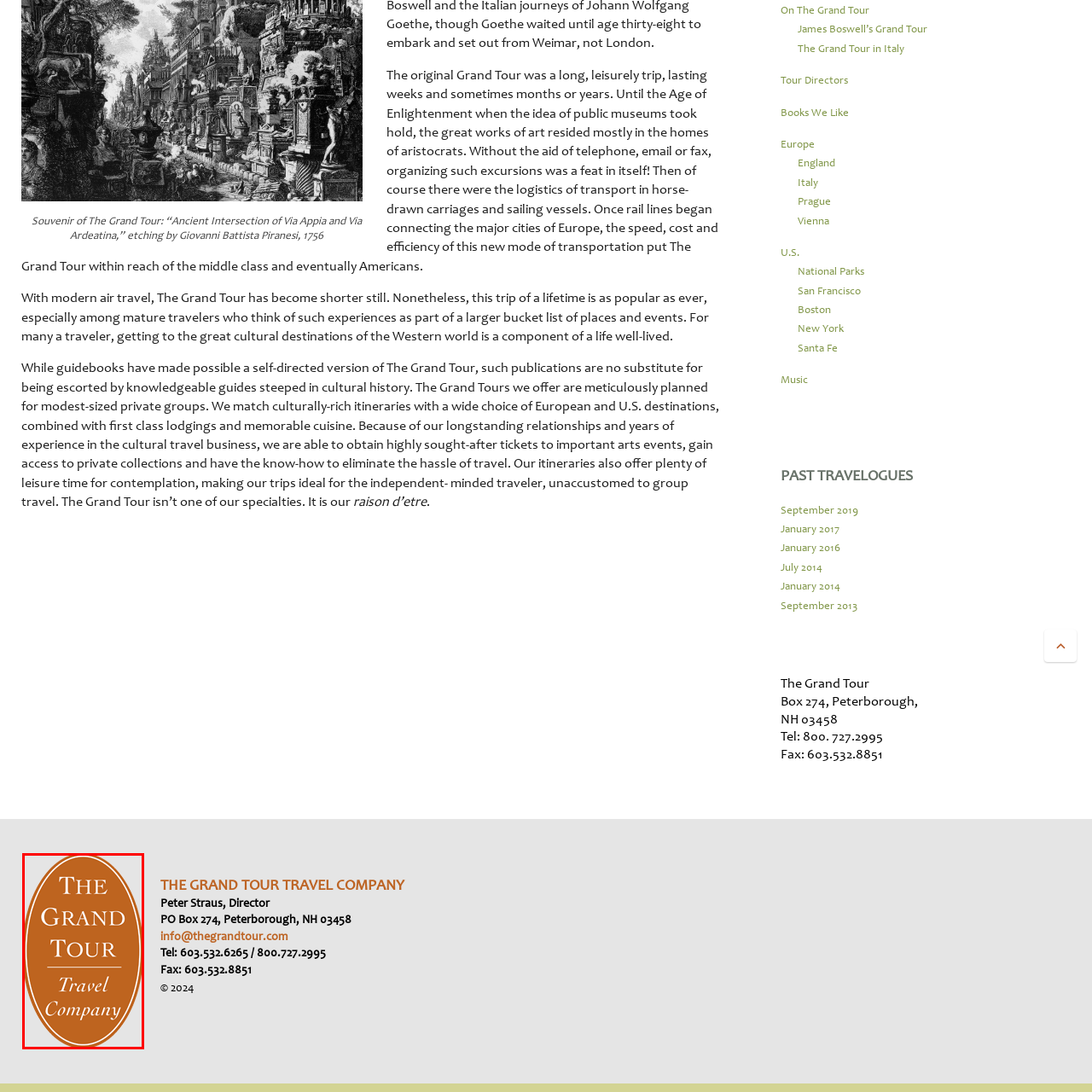What is the color of the logo's background?
Look at the image section surrounded by the red bounding box and provide a concise answer in one word or phrase.

Warm orange